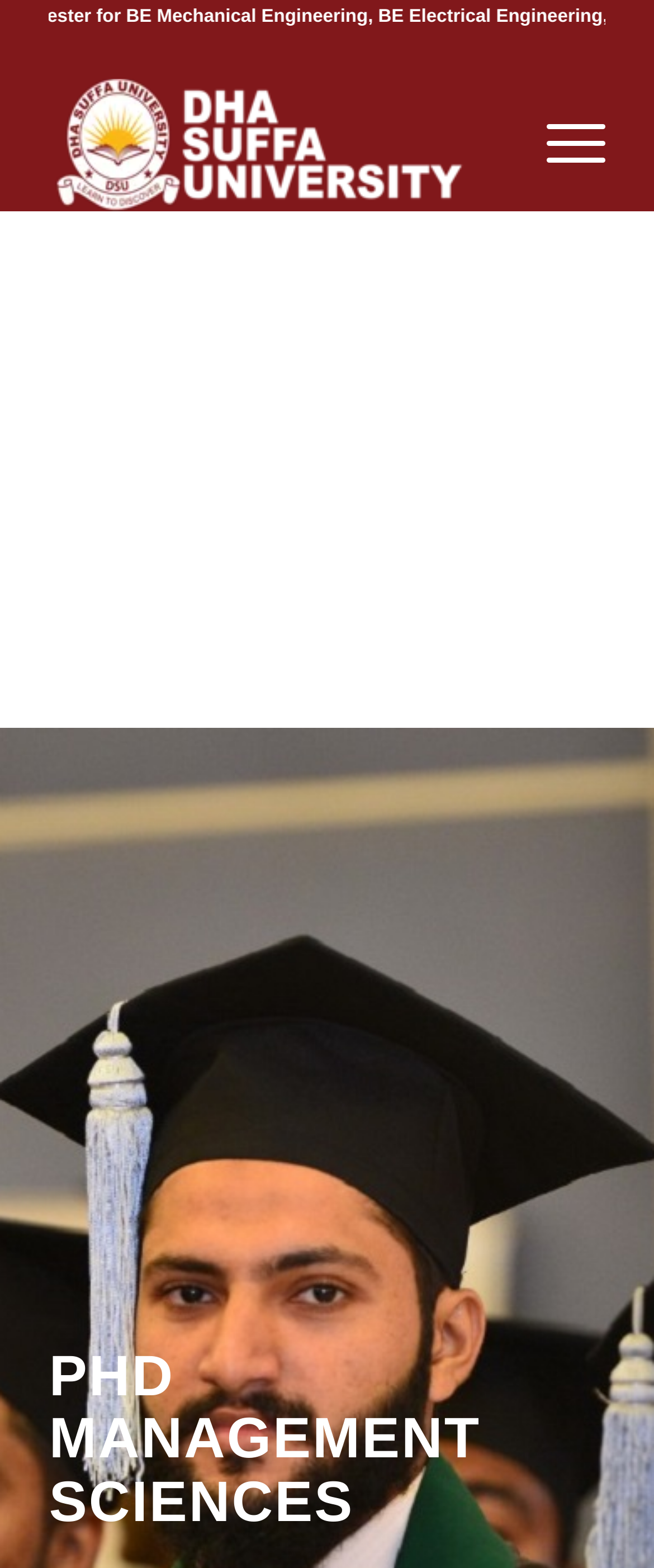Provide the bounding box coordinates of the HTML element described as: "Menu Menu". The bounding box coordinates should be four float numbers between 0 and 1, i.e., [left, top, right, bottom].

[0.784, 0.049, 0.925, 0.135]